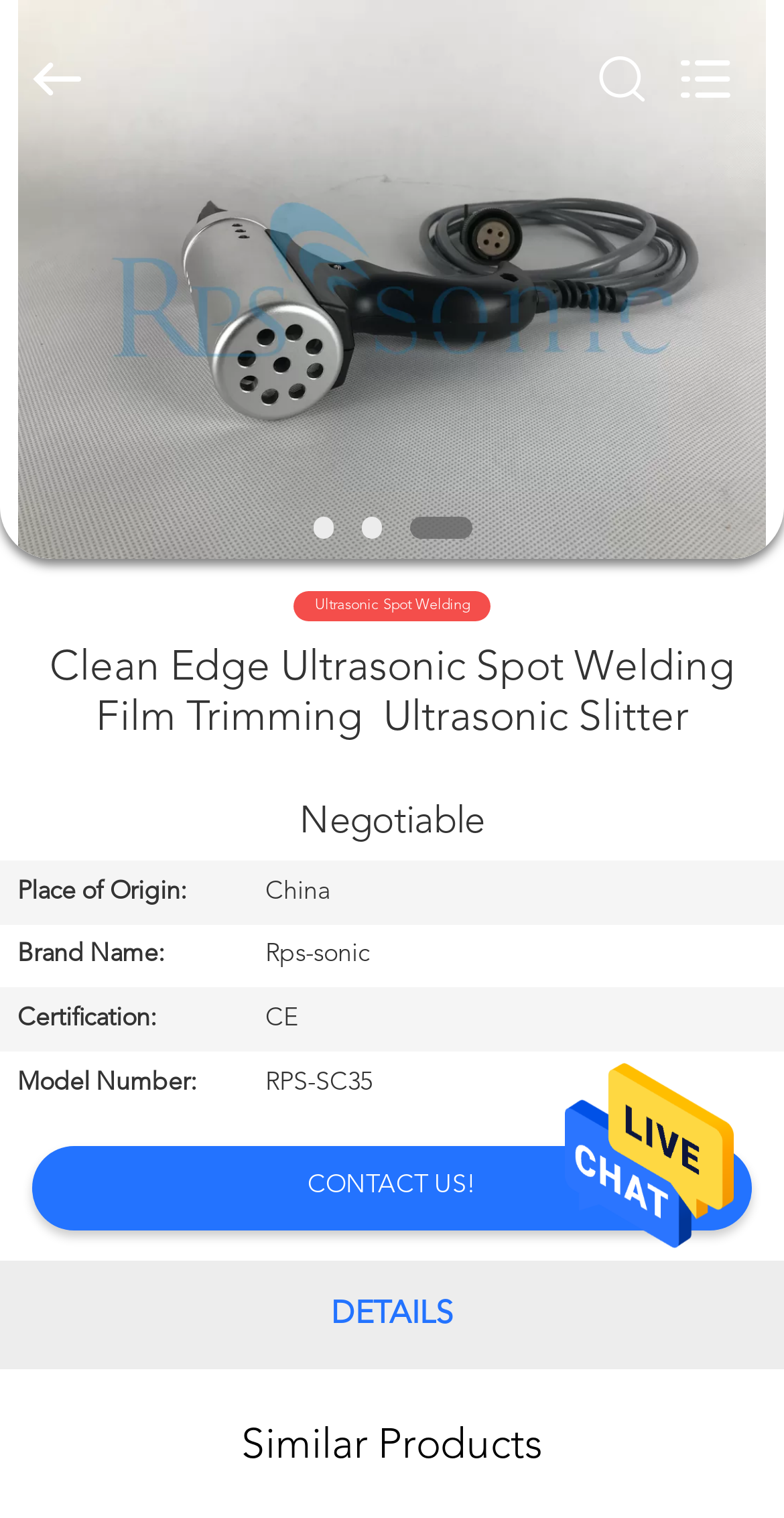What is the certification of the product?
Please answer the question with as much detail and depth as you can.

I found the certification by examining the table on the webpage, specifically the row with the header 'Certification:' and the corresponding grid cell containing the text 'CE'.